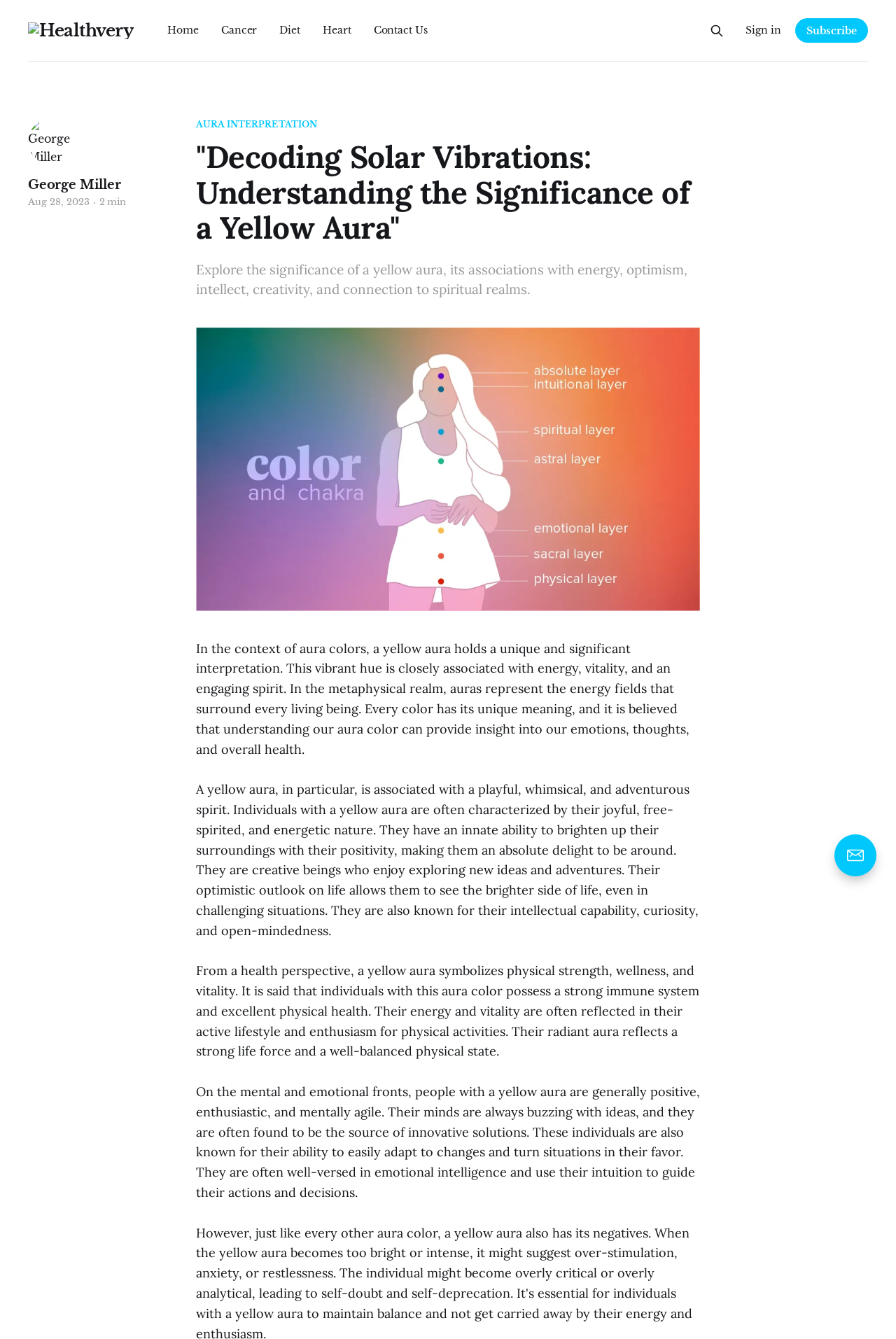Highlight the bounding box coordinates of the element that should be clicked to carry out the following instruction: "Search this site". The coordinates must be given as four float numbers ranging from 0 to 1, i.e., [left, top, right, bottom].

[0.788, 0.015, 0.812, 0.031]